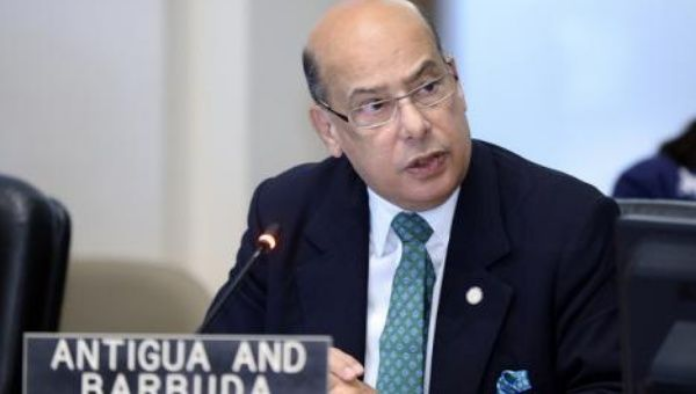What is the purpose of the nameplate in front of the Ambassador?
Examine the screenshot and reply with a single word or phrase.

To indicate his role